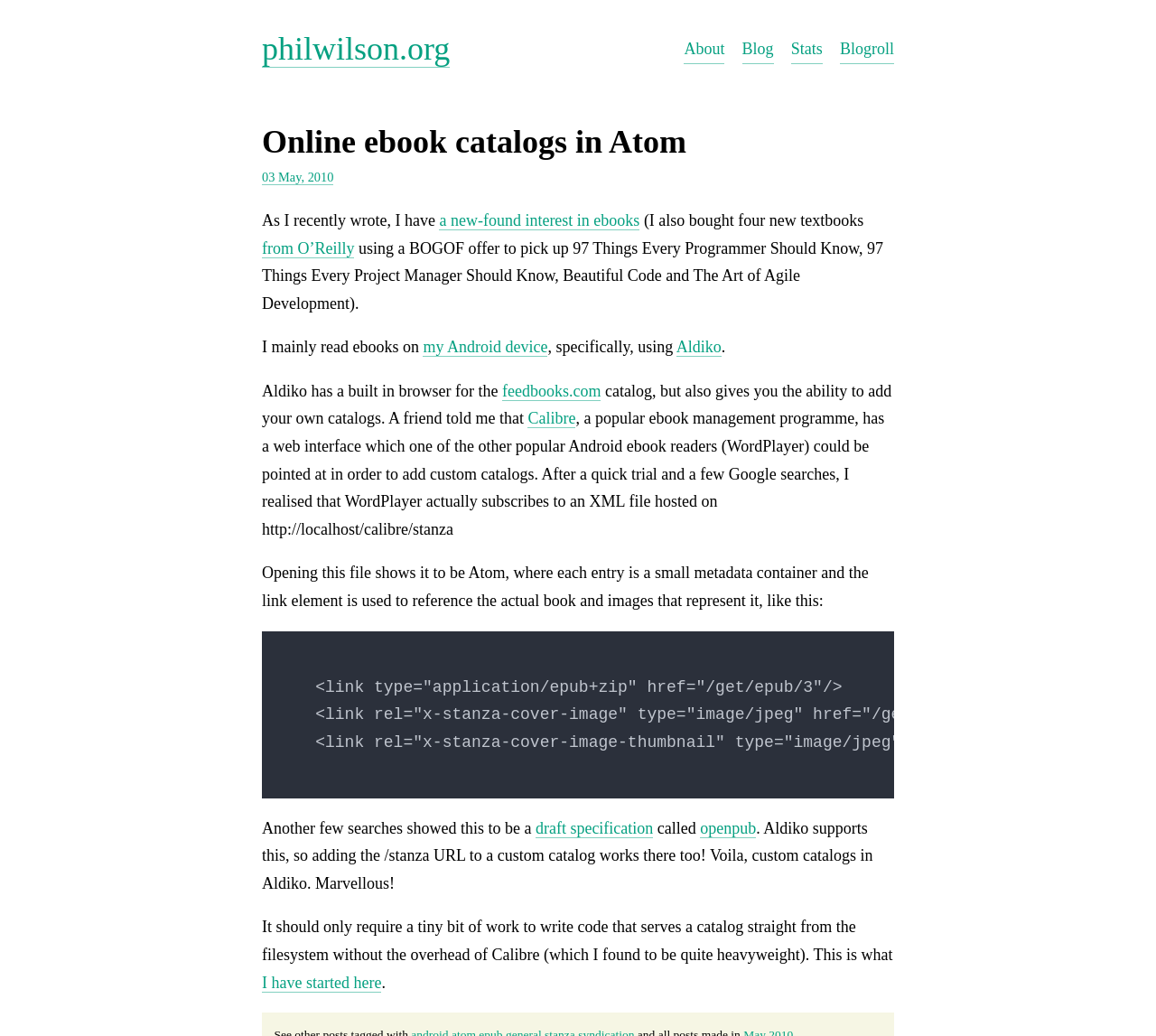Identify the bounding box for the UI element that is described as follows: "my Android device".

[0.366, 0.326, 0.474, 0.345]